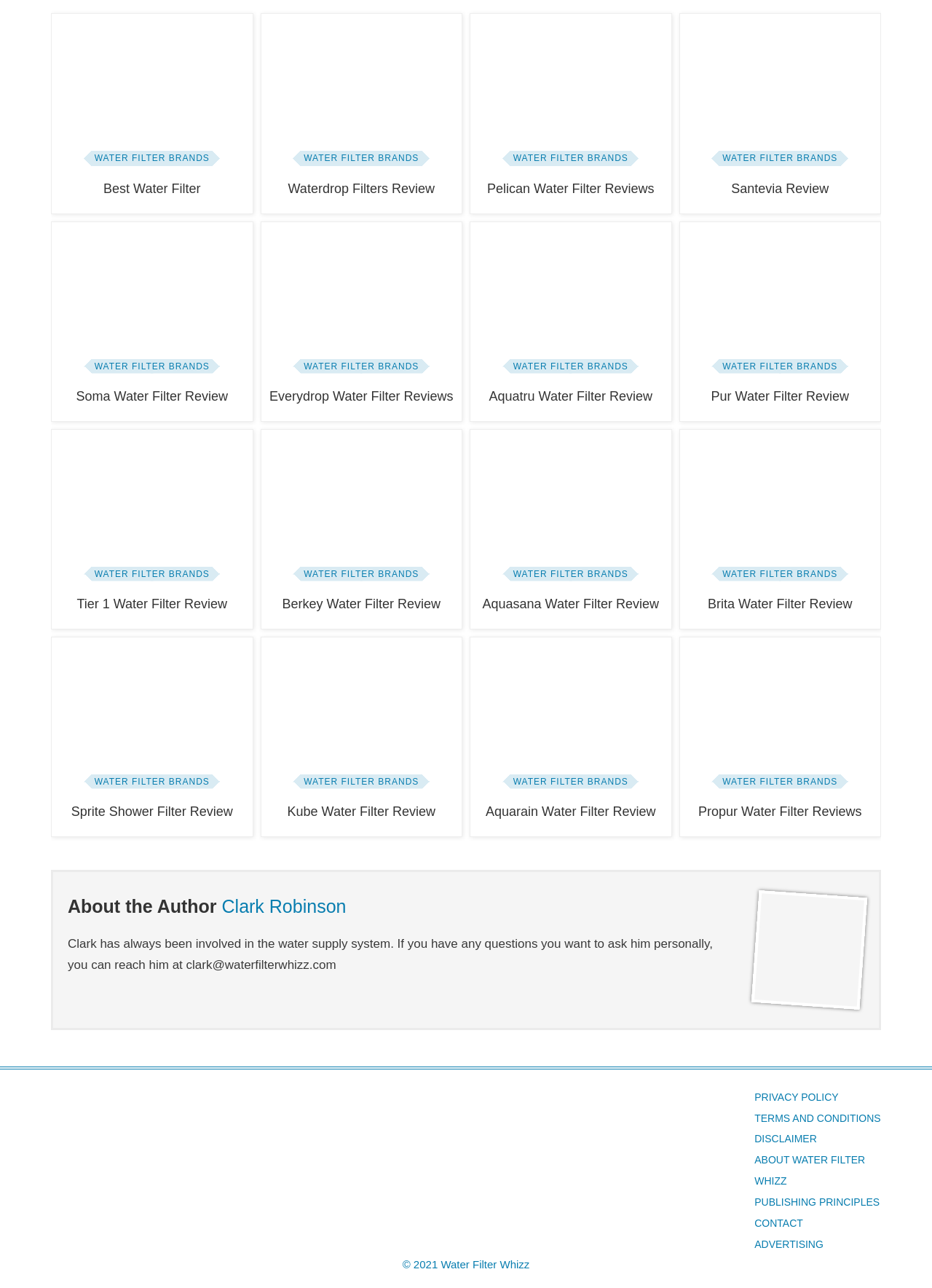Refer to the element description Brita Water Filter Review and identify the corresponding bounding box in the screenshot. Format the coordinates as (top-left x, top-left y, bottom-right x, bottom-right y) with values in the range of 0 to 1.

[0.759, 0.463, 0.914, 0.475]